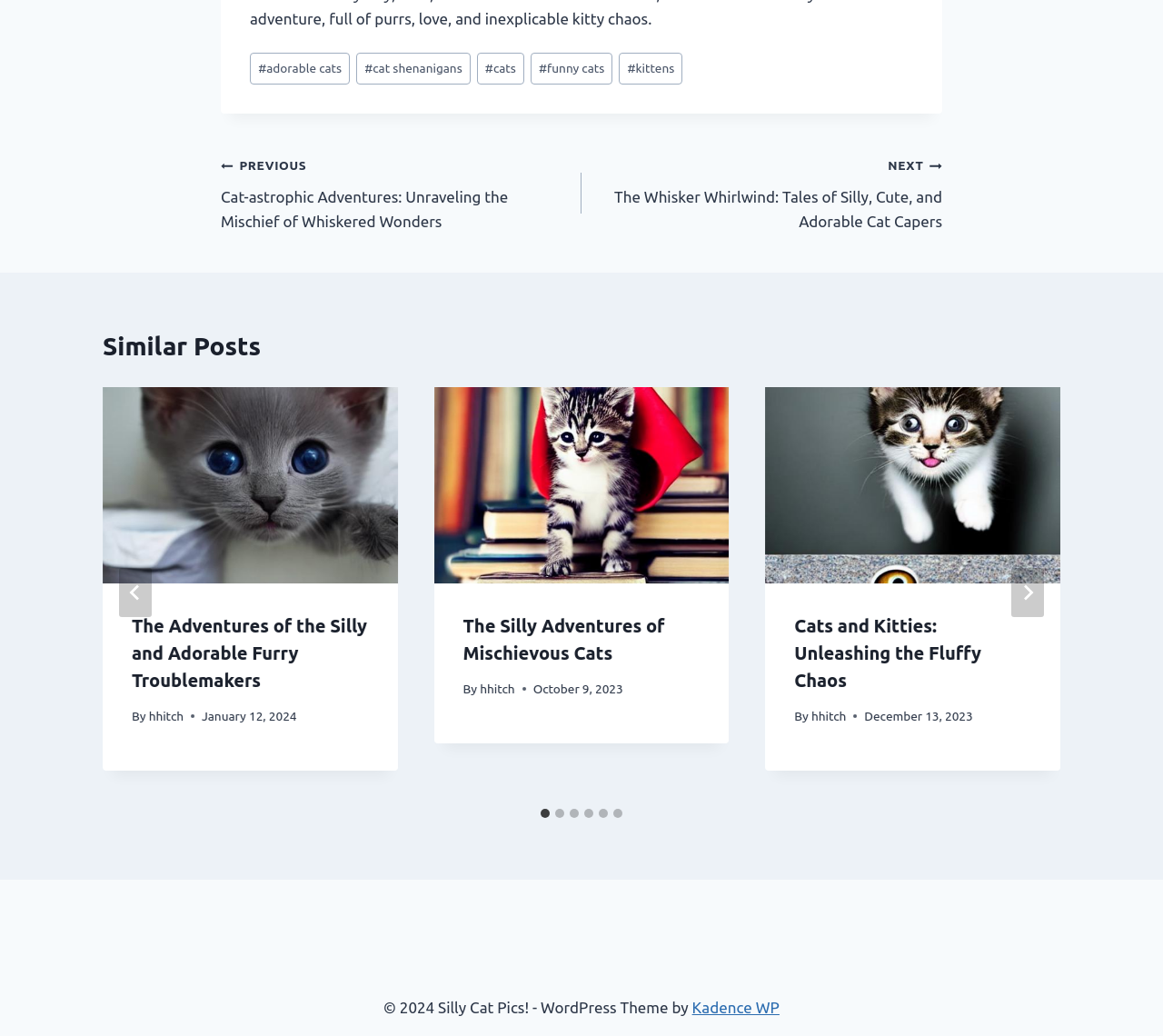Specify the bounding box coordinates of the area that needs to be clicked to achieve the following instruction: "Click on the 'PREVIOUS Cat-astrophic Adventures: Unraveling the Mischief of Whiskered Wonders' link".

[0.19, 0.147, 0.5, 0.226]